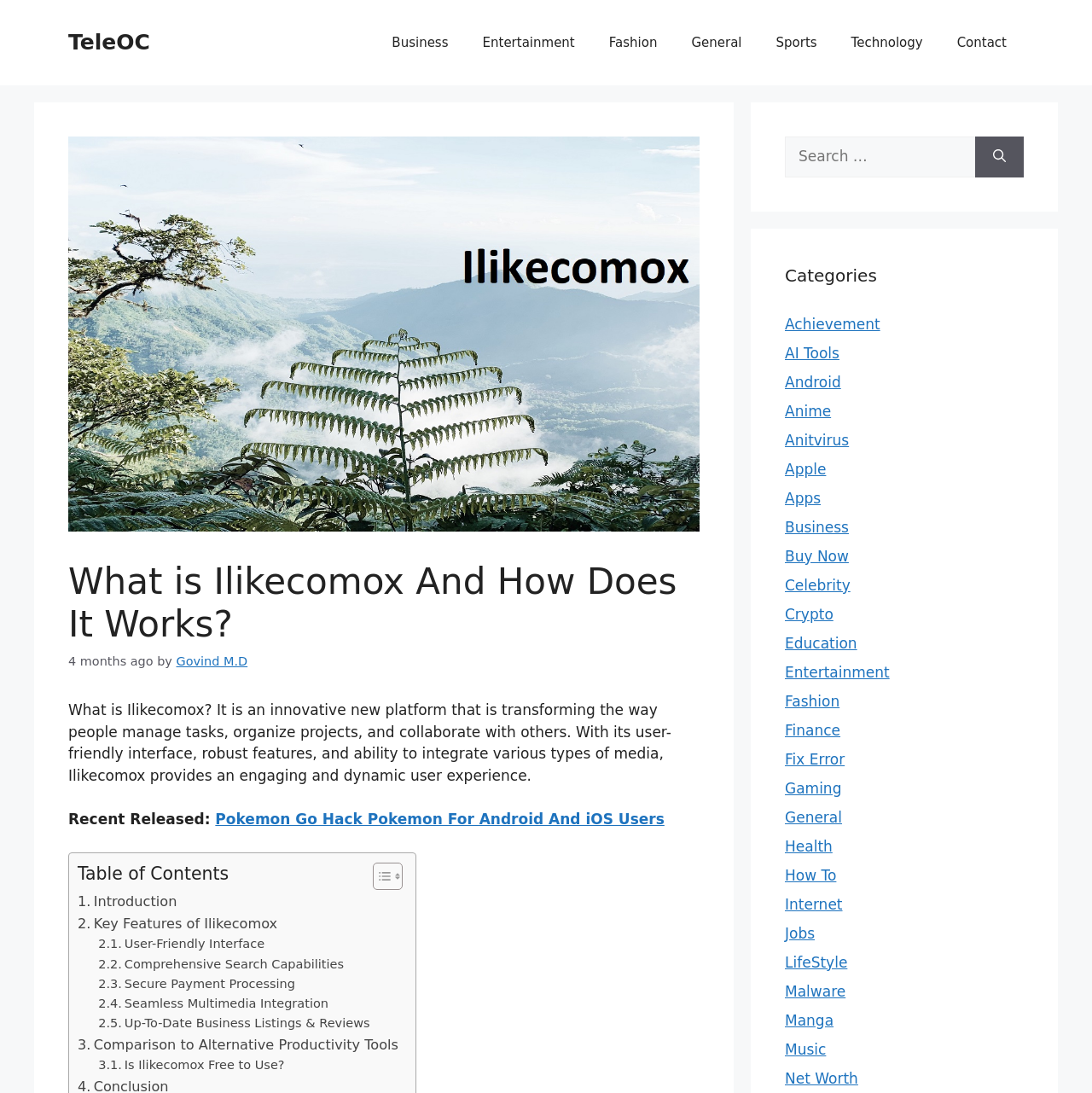Please determine the bounding box coordinates for the element that should be clicked to follow these instructions: "Click on the 'Business' link".

[0.343, 0.016, 0.426, 0.062]